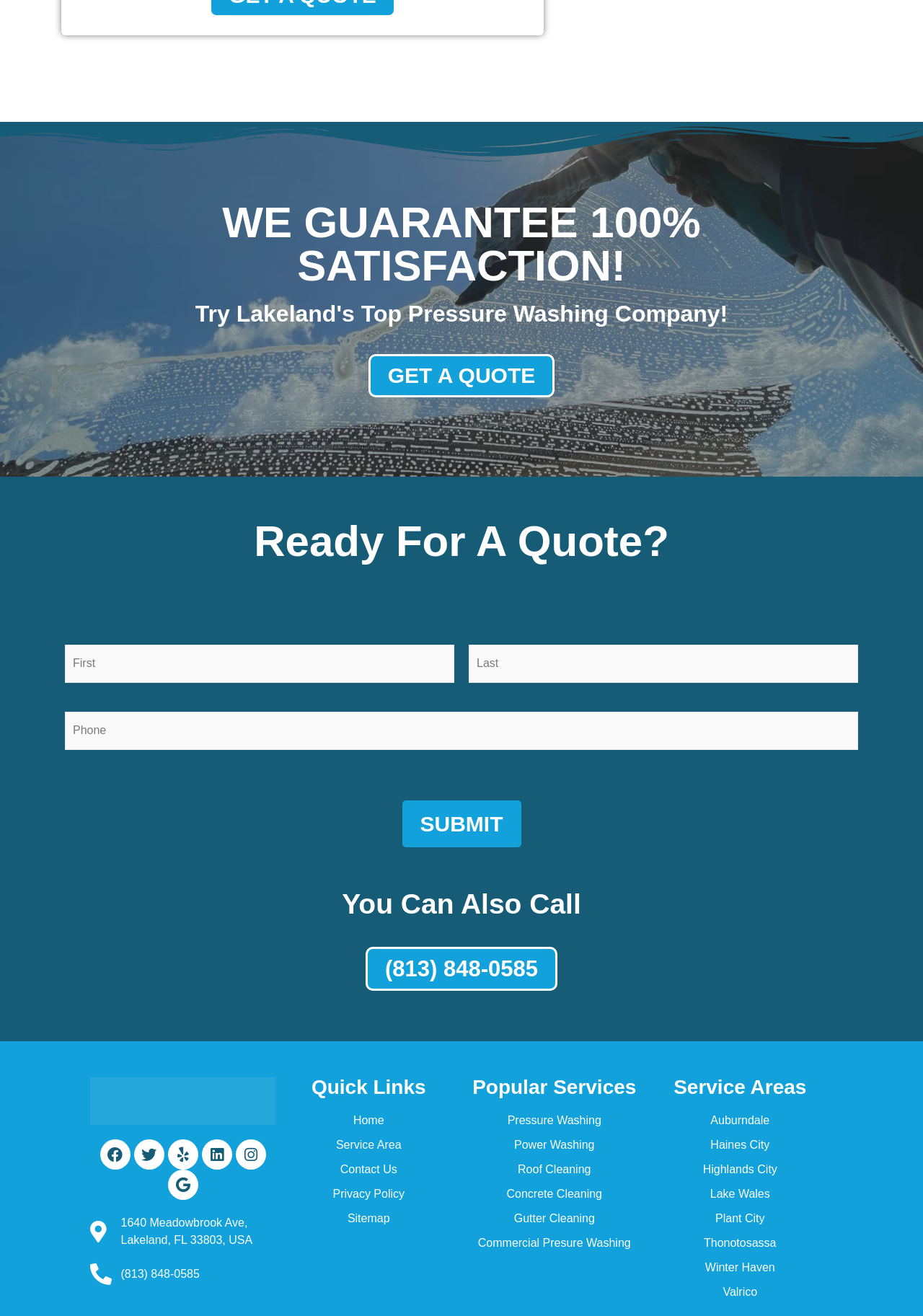How can I get a quote?
Examine the image closely and answer the question with as much detail as possible.

To get a quote, I can click the 'GET A QUOTE' link, which is located below the heading 'Try Lakeland's Top Pressure Washing Company!' and above the 'Ready For A Quote?' section.